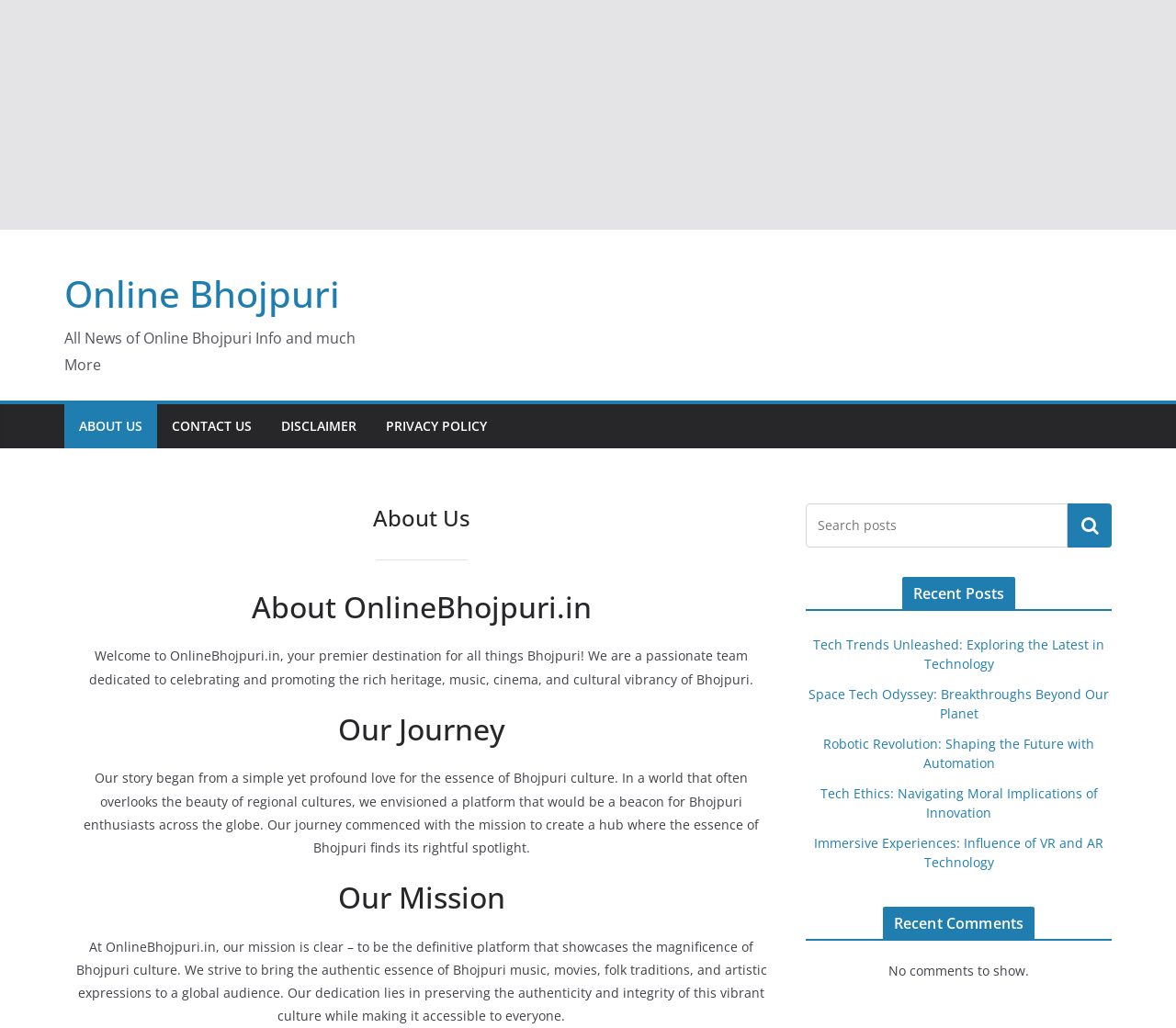What is the mission of OnlineBhojpuri.in?
Based on the image, give a concise answer in the form of a single word or short phrase.

To showcase Bhojpuri culture